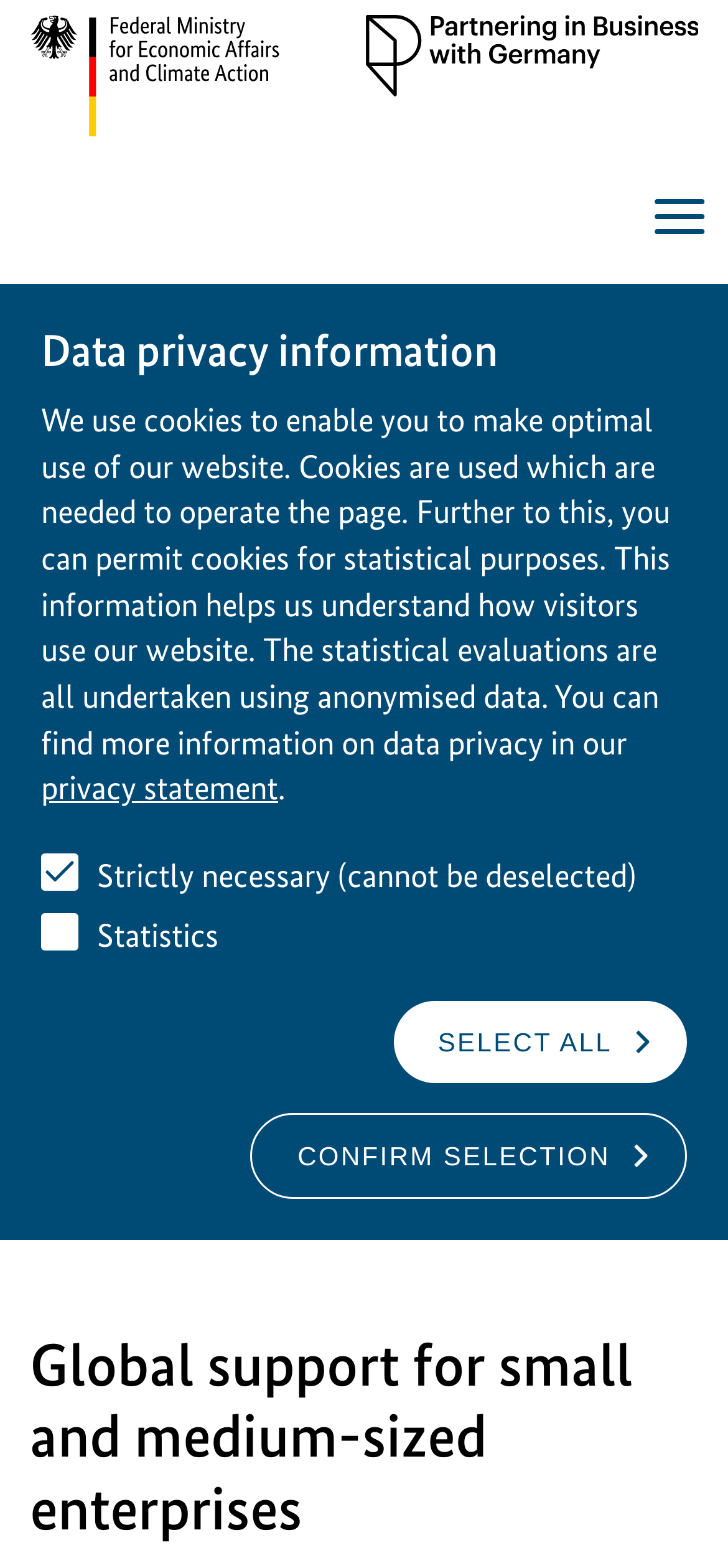What is the topic of the webpage?
Analyze the image and provide a thorough answer to the question.

The webpage's heading 'Partnering in Business with Germany' and the text 'Partnership programme for business cooperation' suggest that the topic of the webpage is related to business cooperation or partnership.